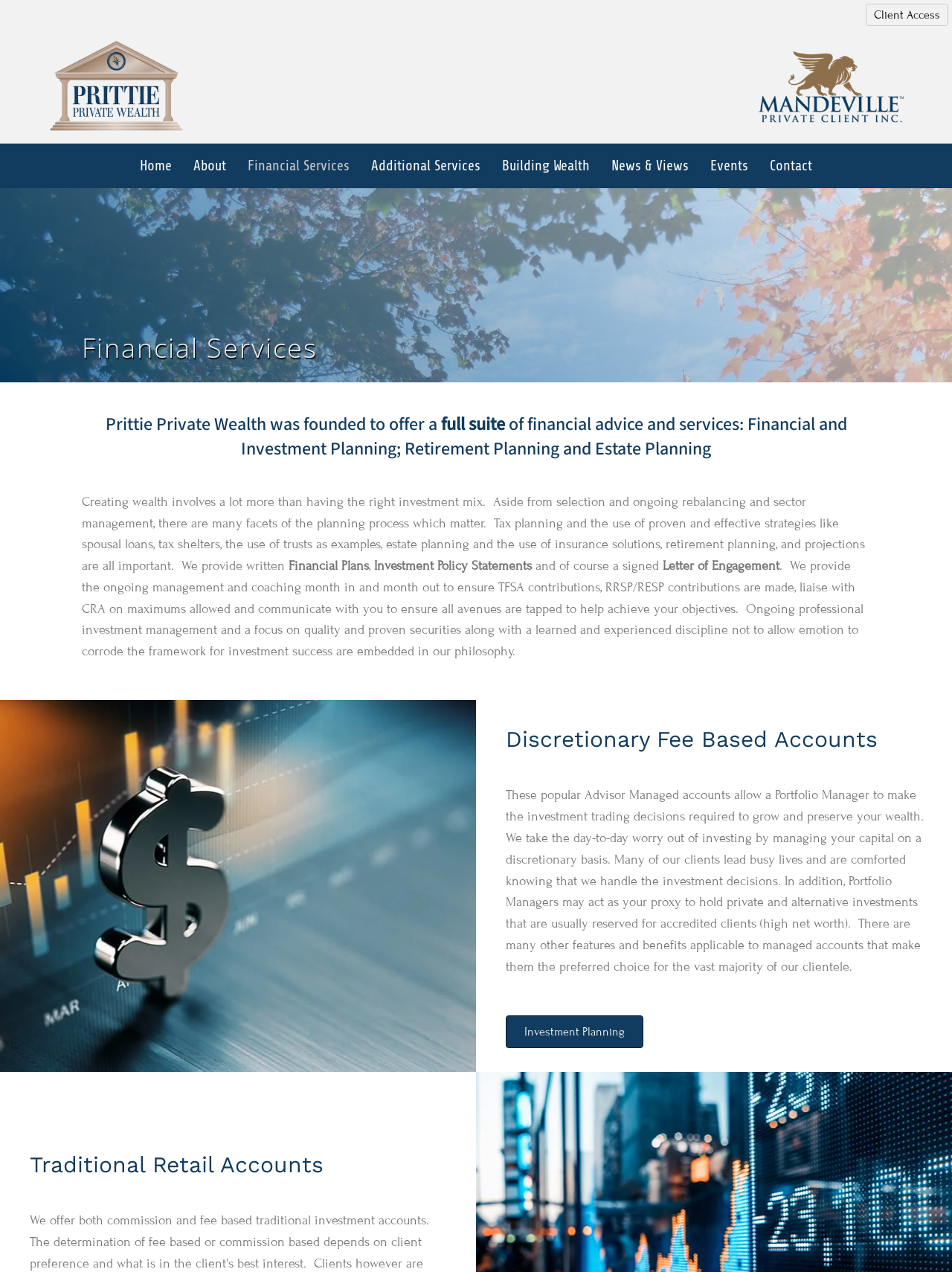Locate the bounding box coordinates of the clickable region to complete the following instruction: "Learn about Financial Services."

[0.249, 0.113, 0.378, 0.148]